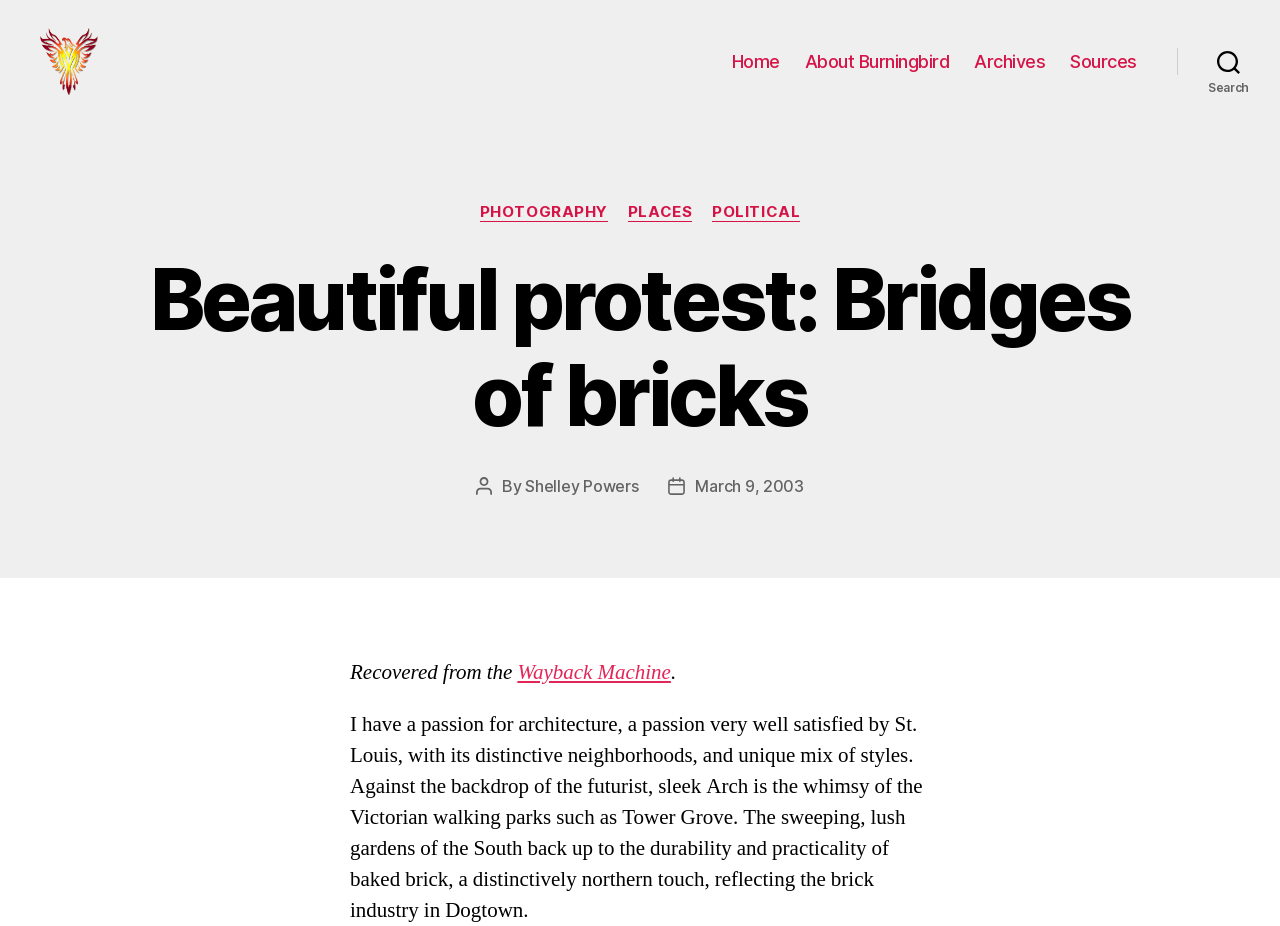Identify the bounding box coordinates of the clickable region required to complete the instruction: "Search for something". The coordinates should be given as four float numbers within the range of 0 and 1, i.e., [left, top, right, bottom].

[0.92, 0.055, 1.0, 0.103]